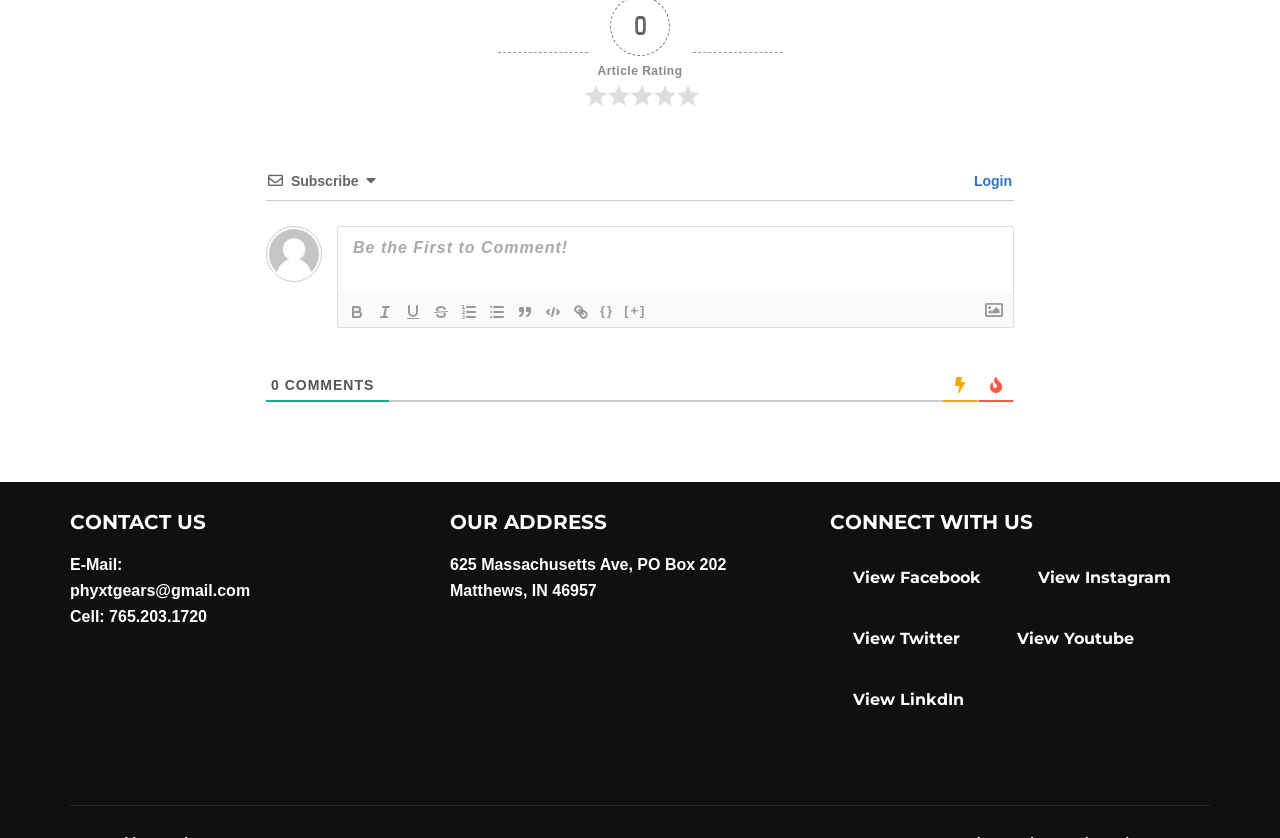Please determine the bounding box coordinates of the clickable area required to carry out the following instruction: "Read about Proposing Annoyance Mining". The coordinates must be four float numbers between 0 and 1, represented as [left, top, right, bottom].

None